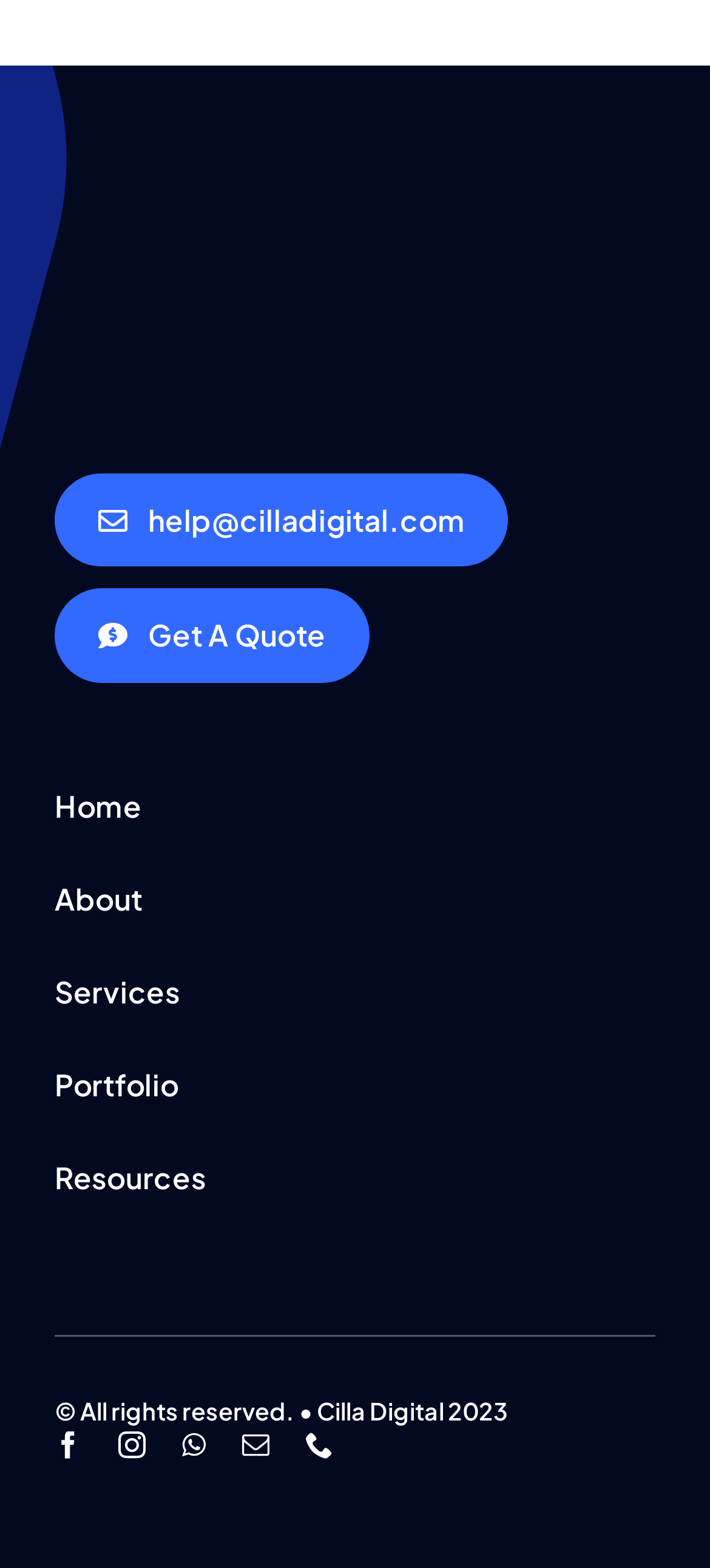What is the logo of the website?
Carefully examine the image and provide a detailed answer to the question.

The logo of the website is 'Cilla Digital Logo' which is an image element located at the top left corner of the webpage with a bounding box coordinate of [0.077, 0.111, 0.59, 0.236].